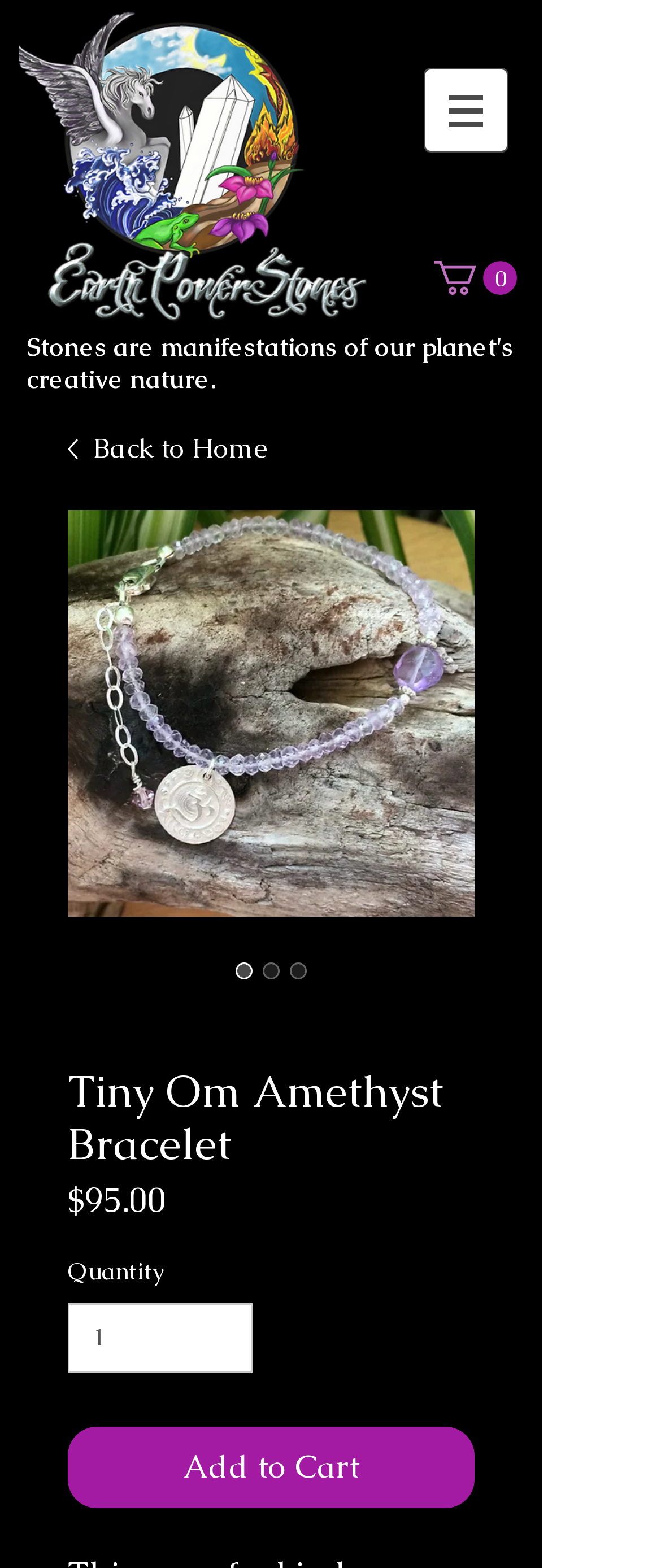How many items are in the cart?
Using the image, answer in one word or phrase.

0